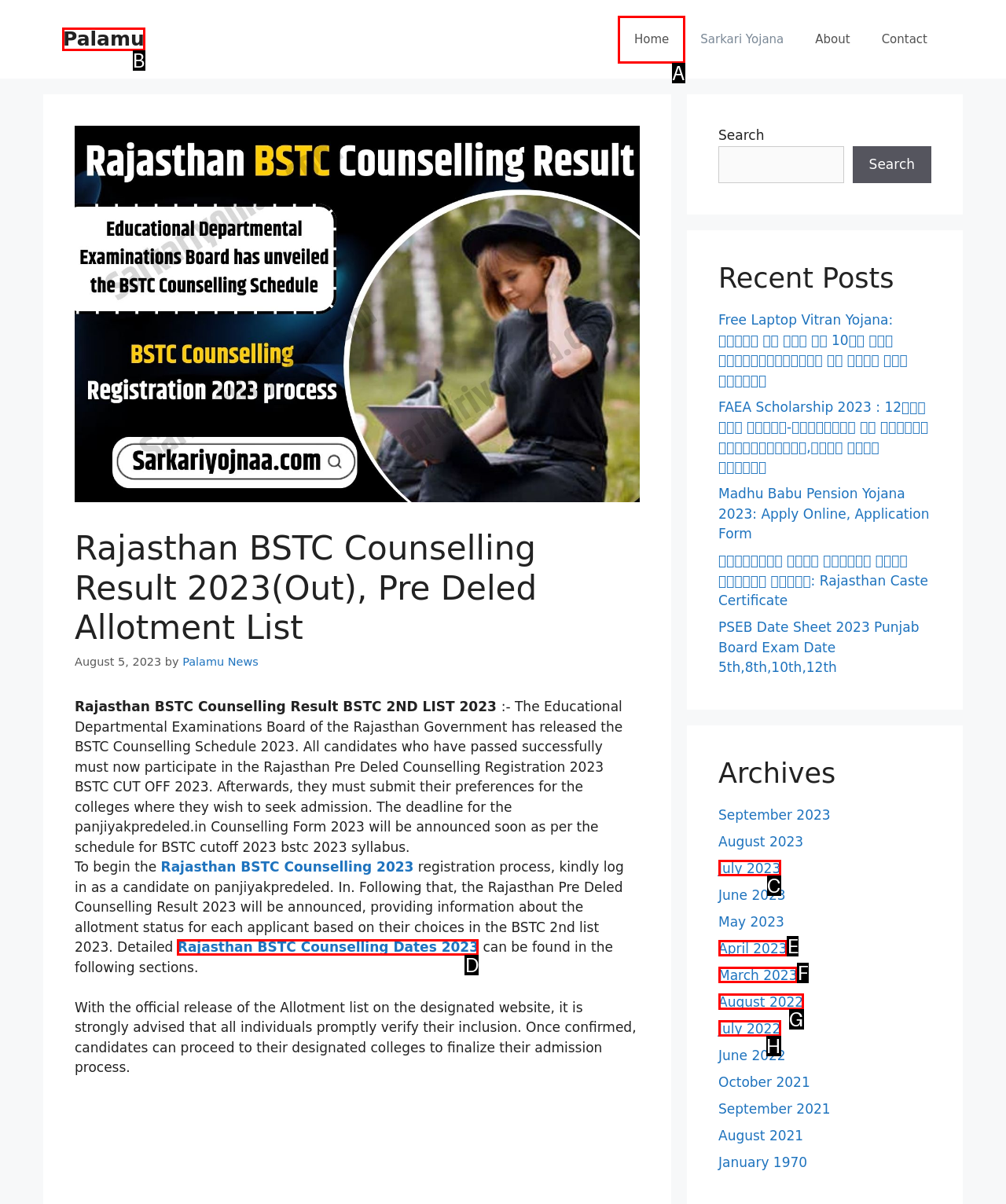Select the appropriate letter to fulfill the given instruction: Click on the 'Palamu' link
Provide the letter of the correct option directly.

B